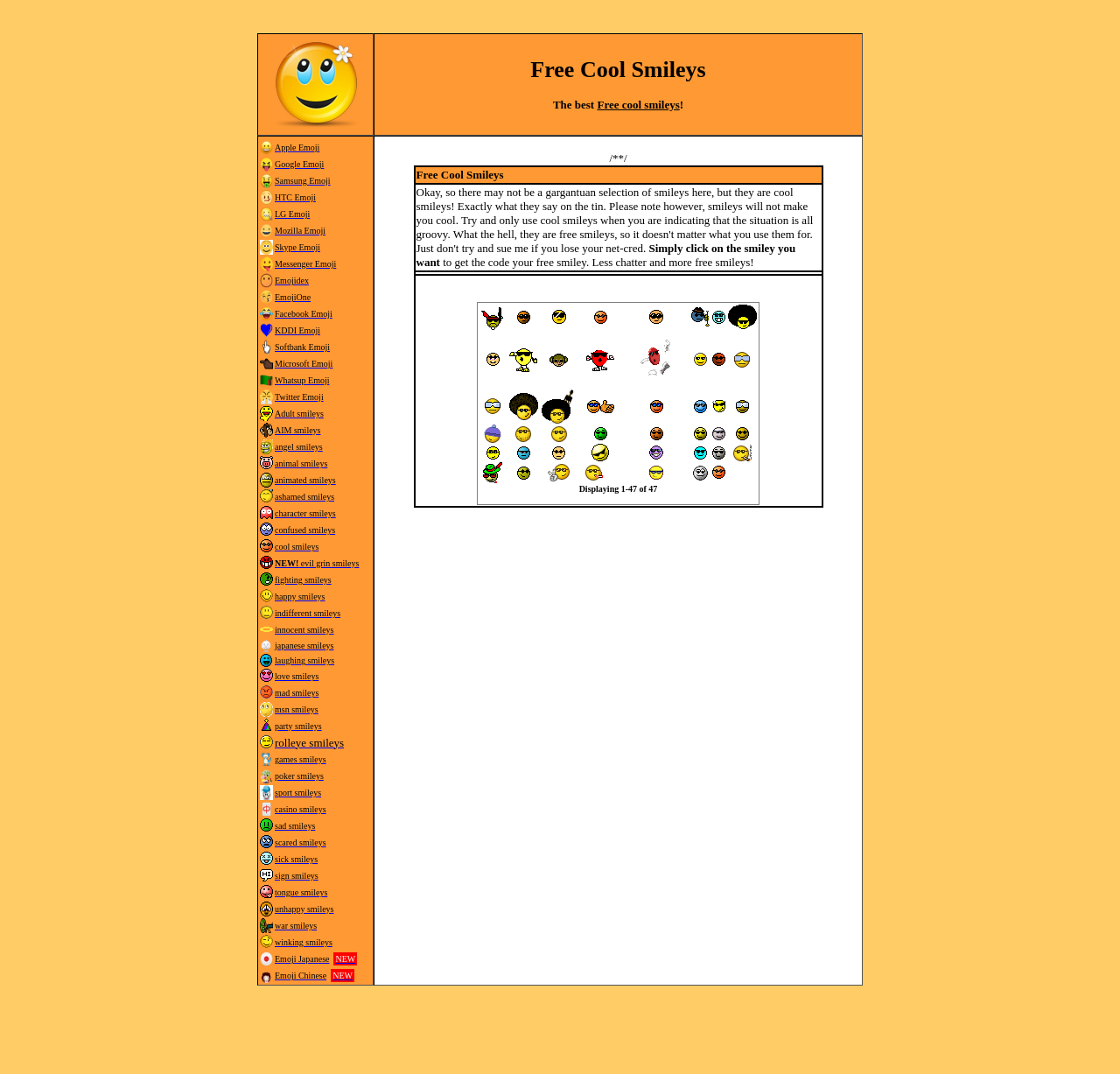What is the main purpose of this webpage?
Look at the image and answer the question using a single word or phrase.

Free cool smileys